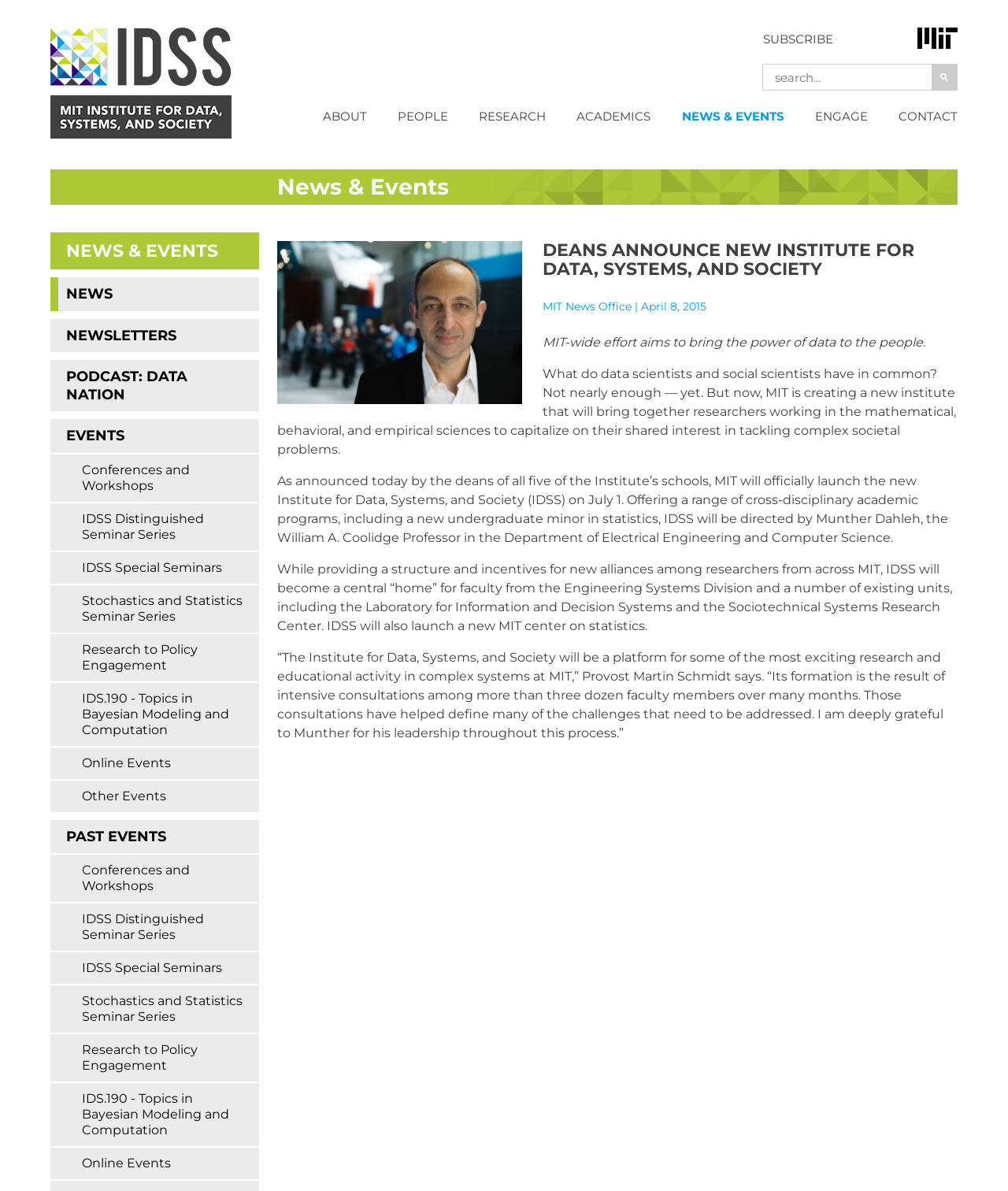Can you provide the bounding box coordinates for the element that should be clicked to implement the instruction: "Visit the 'ABOUT' page"?

[0.32, 0.085, 0.364, 0.11]